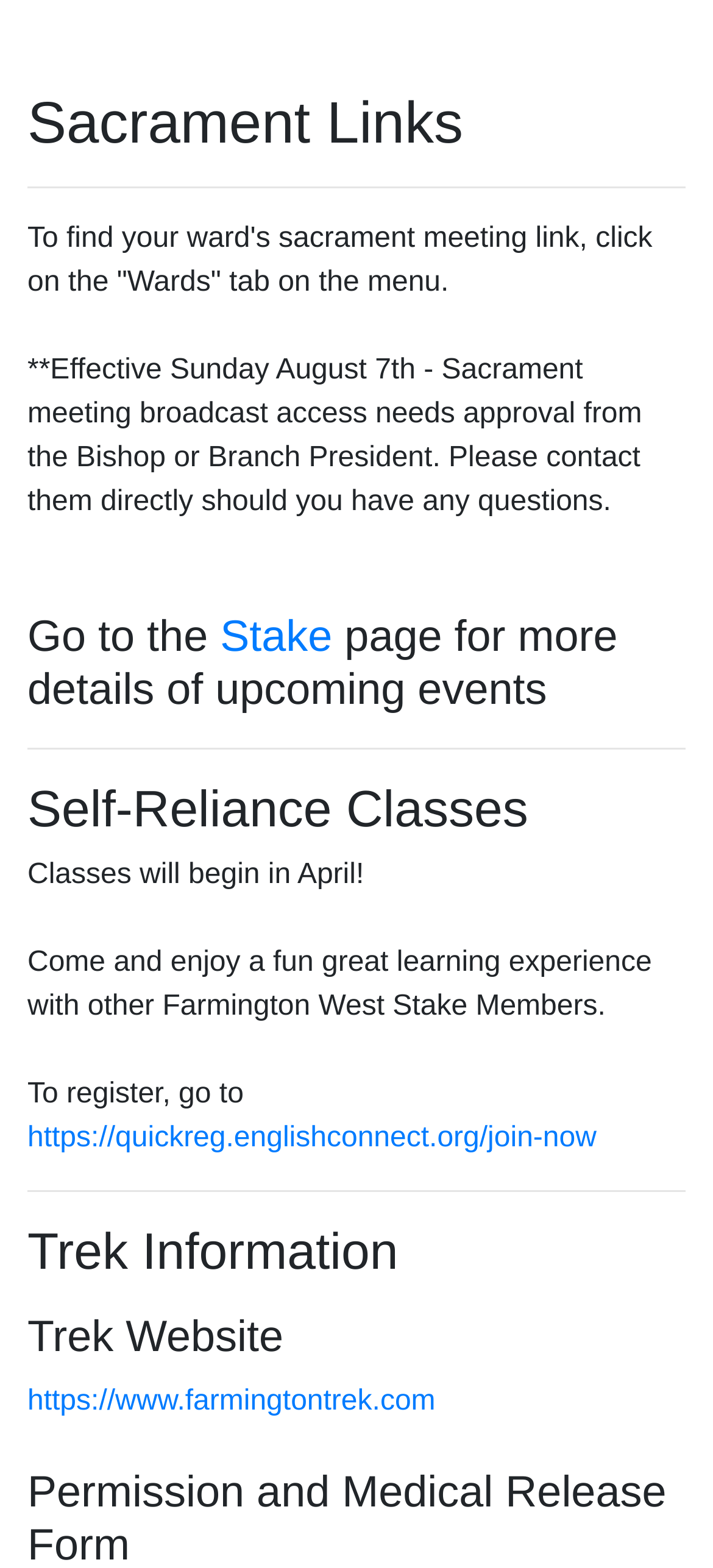Give a one-word or one-phrase response to the question:
How can you register for Self-Reliance Classes?

Go to https://quickreg.englishconnect.org/join-now